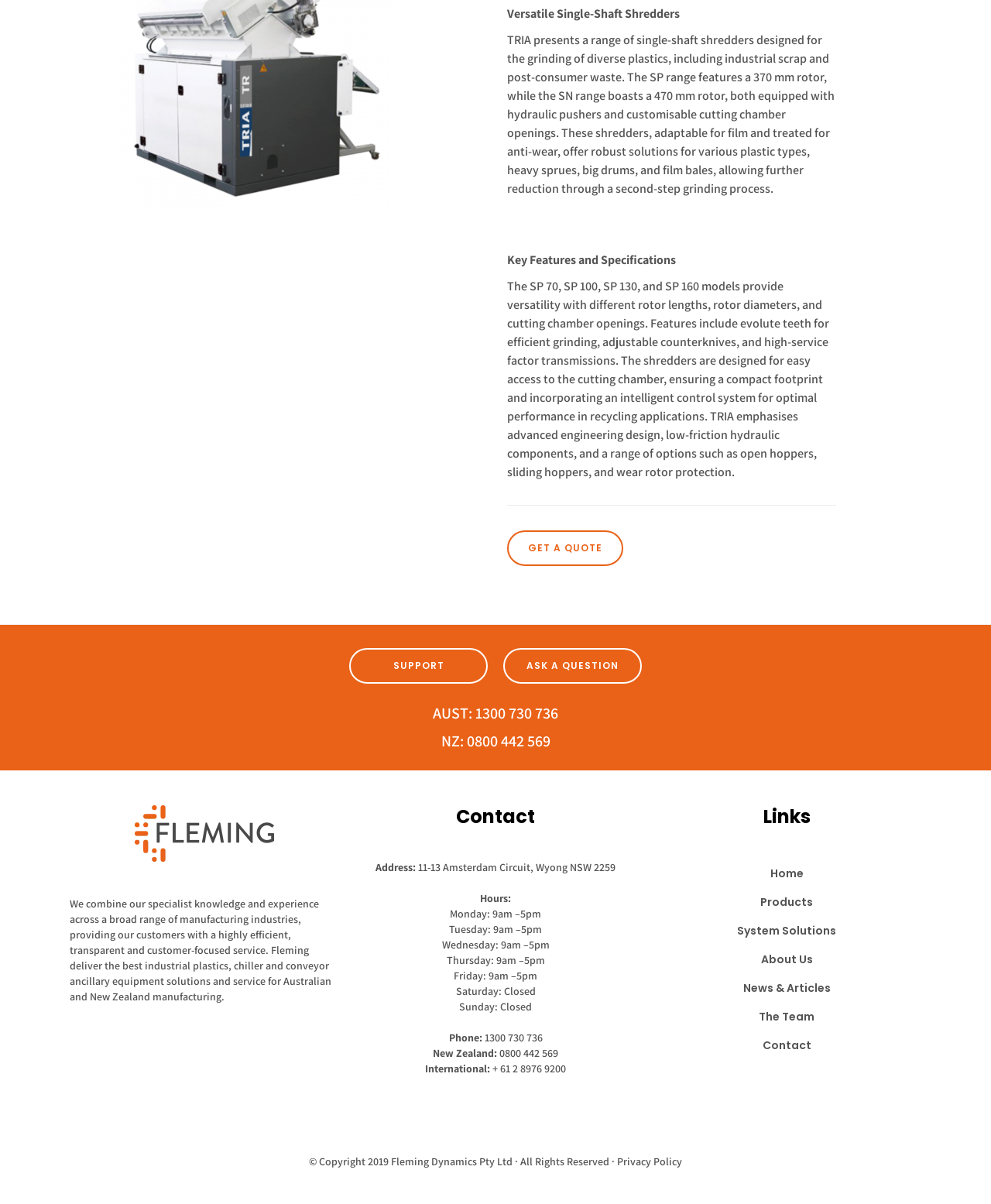Determine the bounding box coordinates of the target area to click to execute the following instruction: "View products."

[0.658, 0.743, 0.93, 0.756]